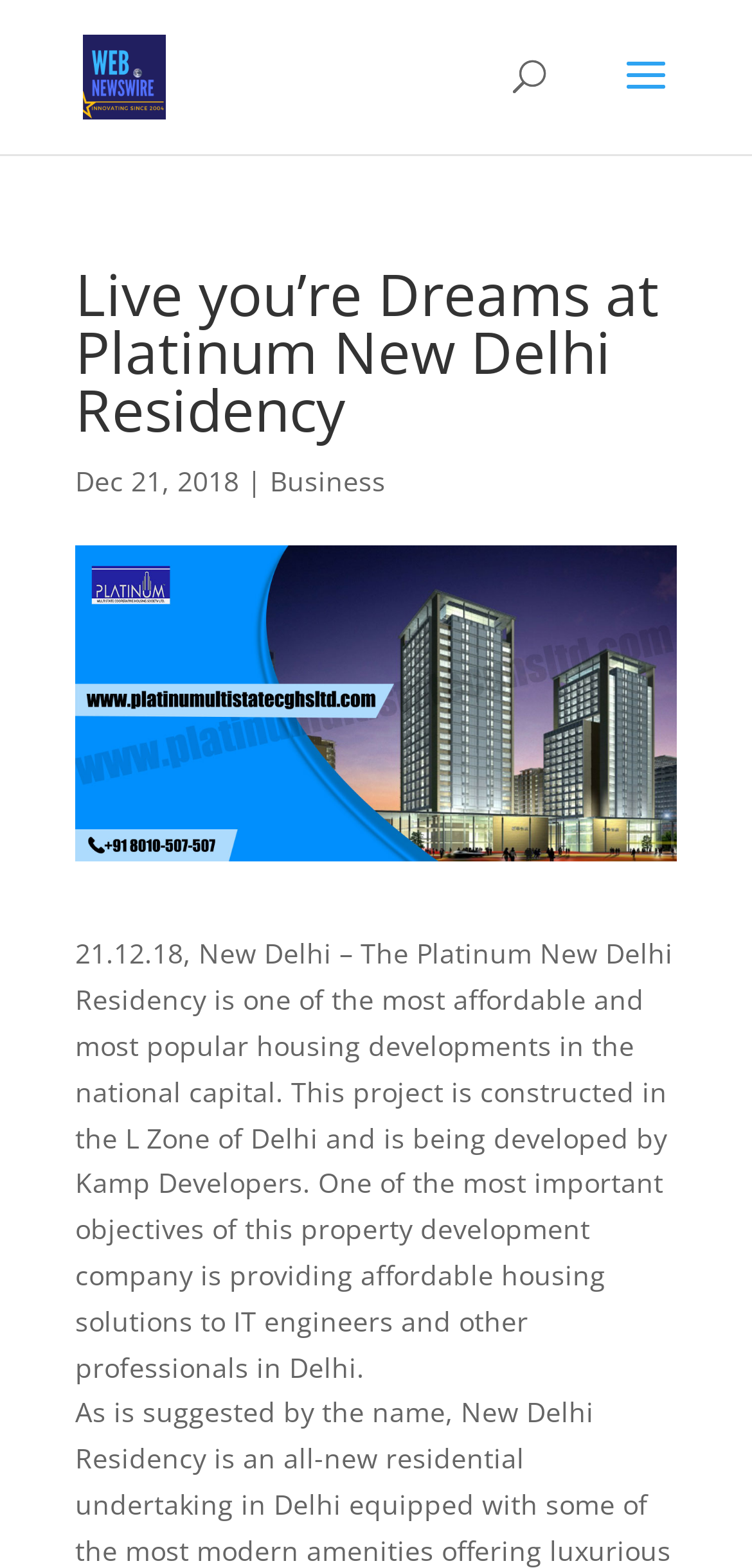Find the primary header on the webpage and provide its text.

Live you’re Dreams at Platinum New Delhi Residency